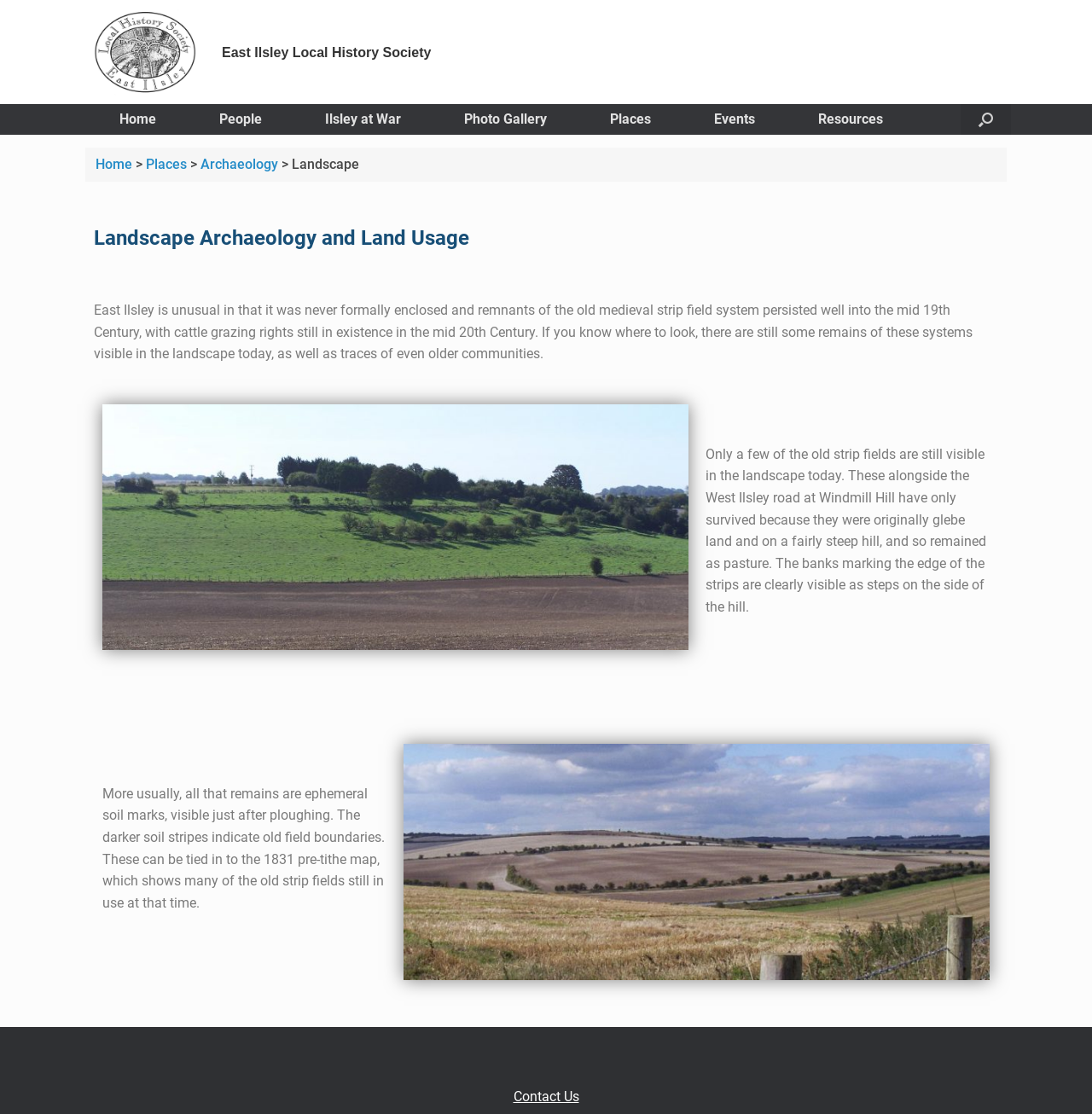Indicate the bounding box coordinates of the element that needs to be clicked to satisfy the following instruction: "Read about Landscape Archaeology and Land Usage". The coordinates should be four float numbers between 0 and 1, i.e., [left, top, right, bottom].

[0.086, 0.205, 0.914, 0.223]